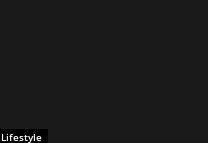Offer a meticulous description of the image.

The image features the word "Lifestyle" prominently displayed in a sleek, modern font against a minimalist black background. This visual element likely serves as a thematic label or heading, inviting viewers to explore content related to lifestyle topics on the webpage. The stark contrast of the white text against the dark backdrop highlights the word, making it a standout feature that emphasizes lifestyle-related articles or sections, suggesting a focus on aspects such as health, leisure, travel, or personal well-being.